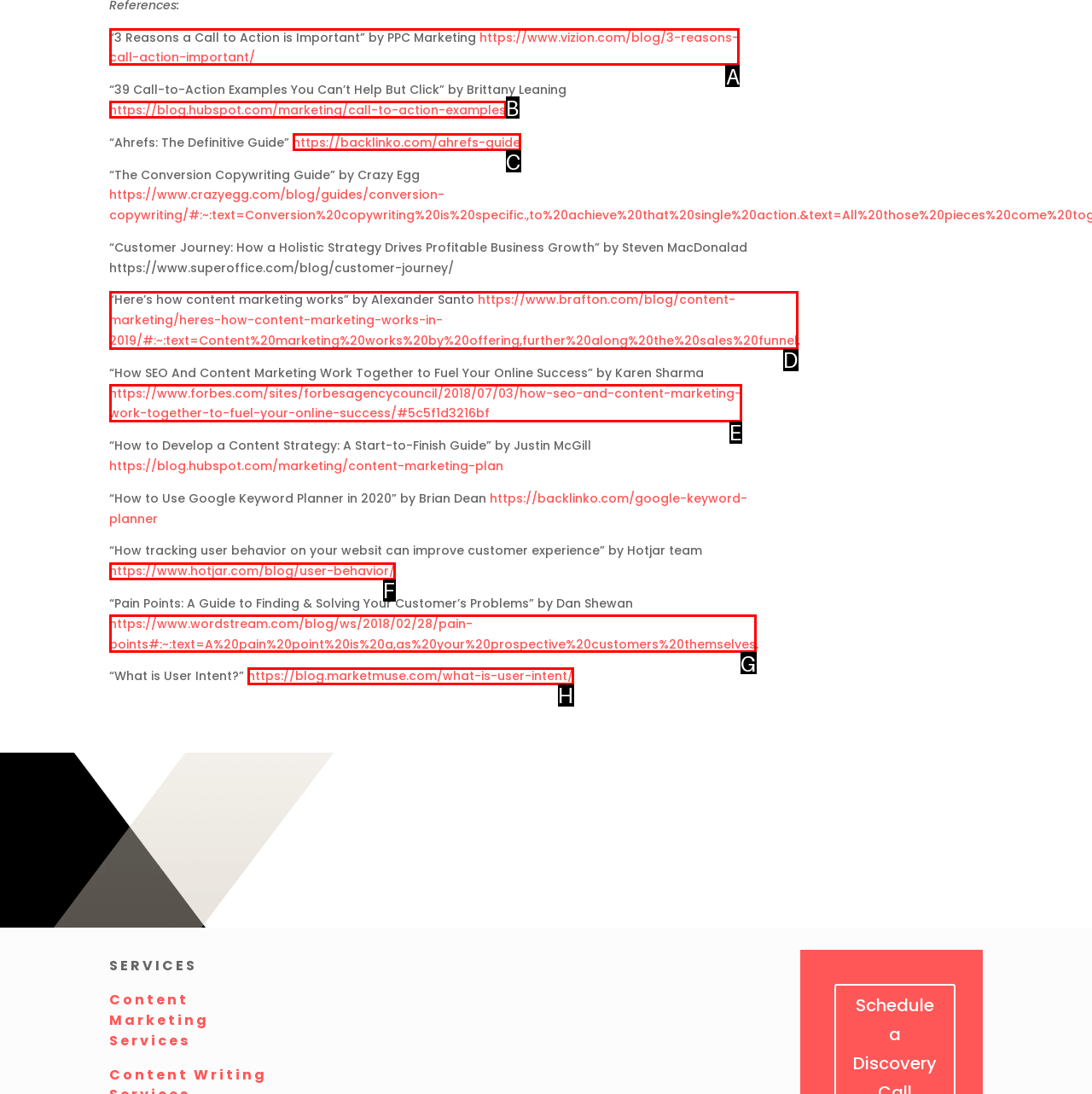Find the correct option to complete this instruction: Read the article about call to action. Reply with the corresponding letter.

A